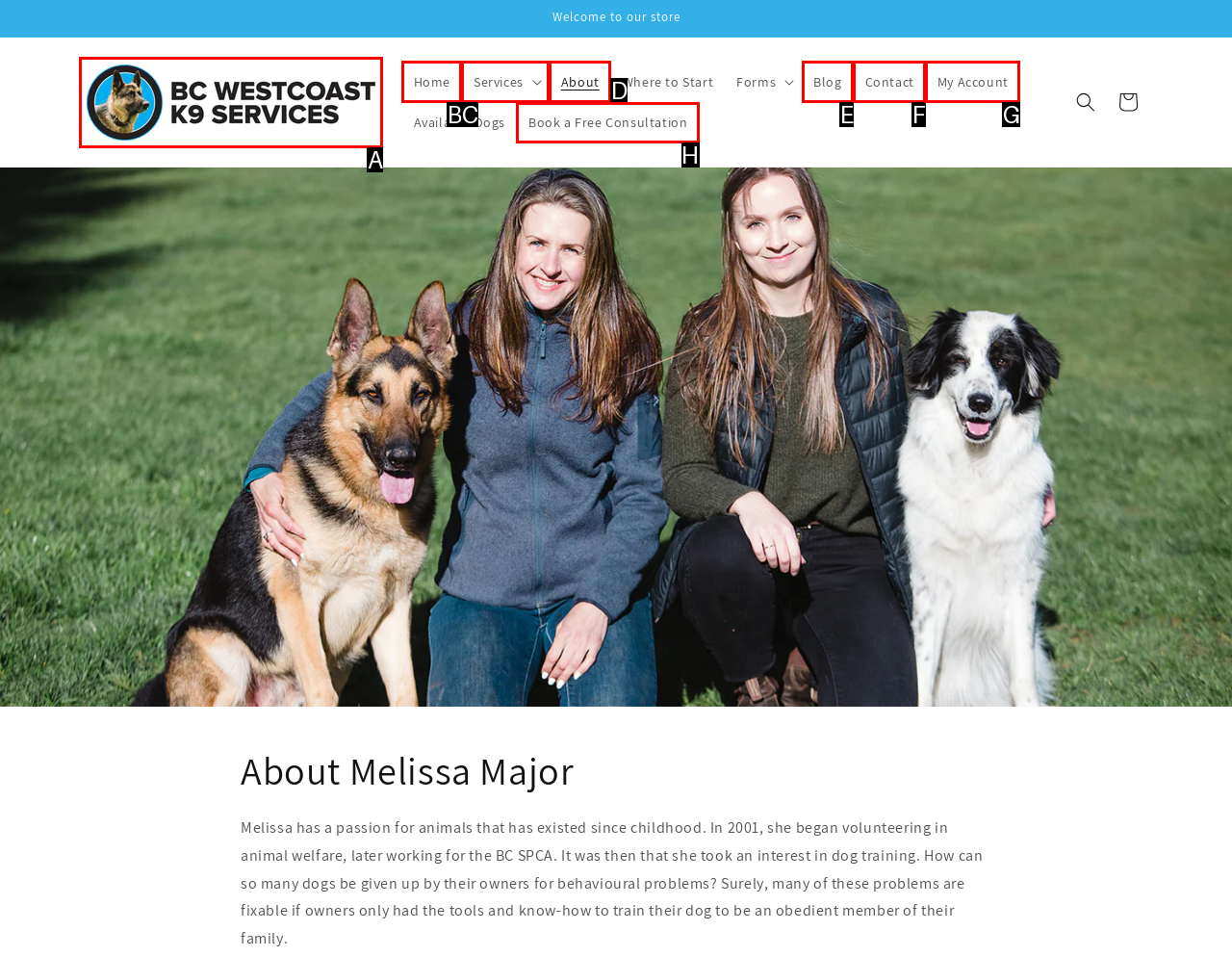Using the description: Administrative Law Symposium, find the HTML element that matches it. Answer with the letter of the chosen option.

None